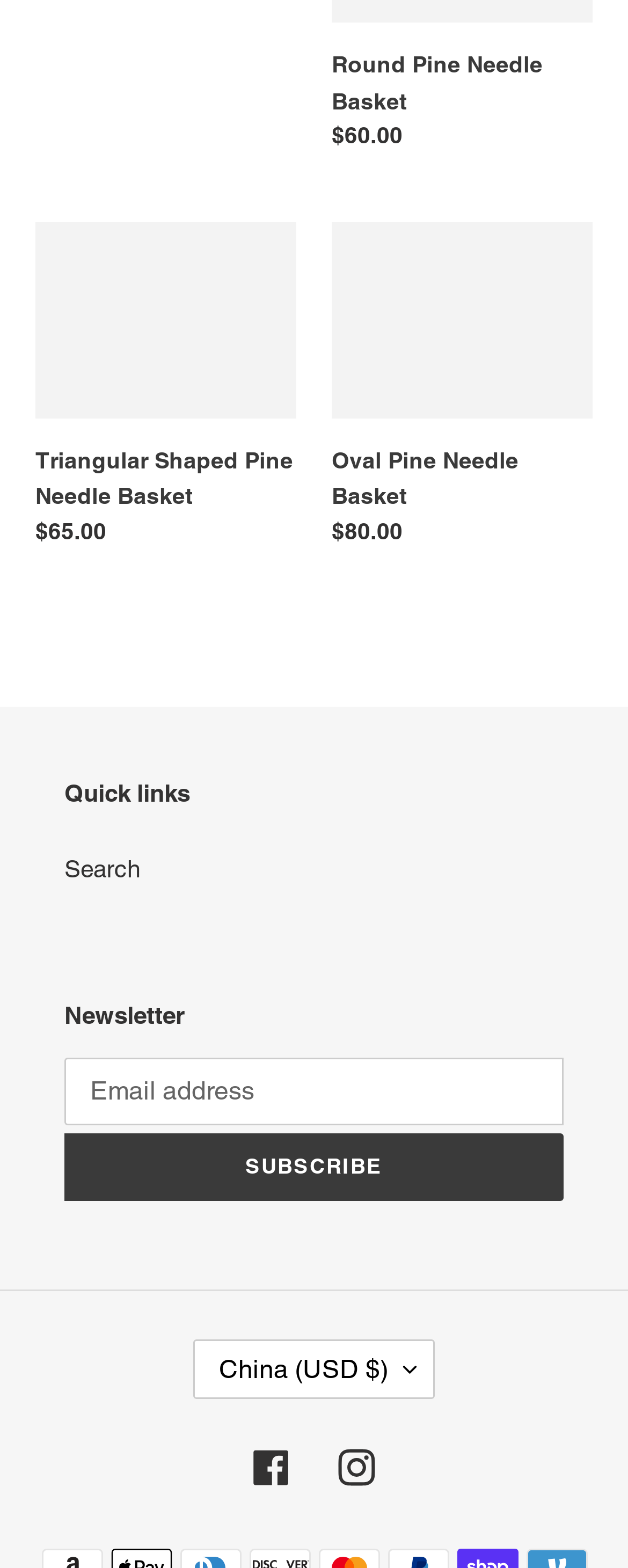Identify and provide the bounding box for the element described by: "Search".

None